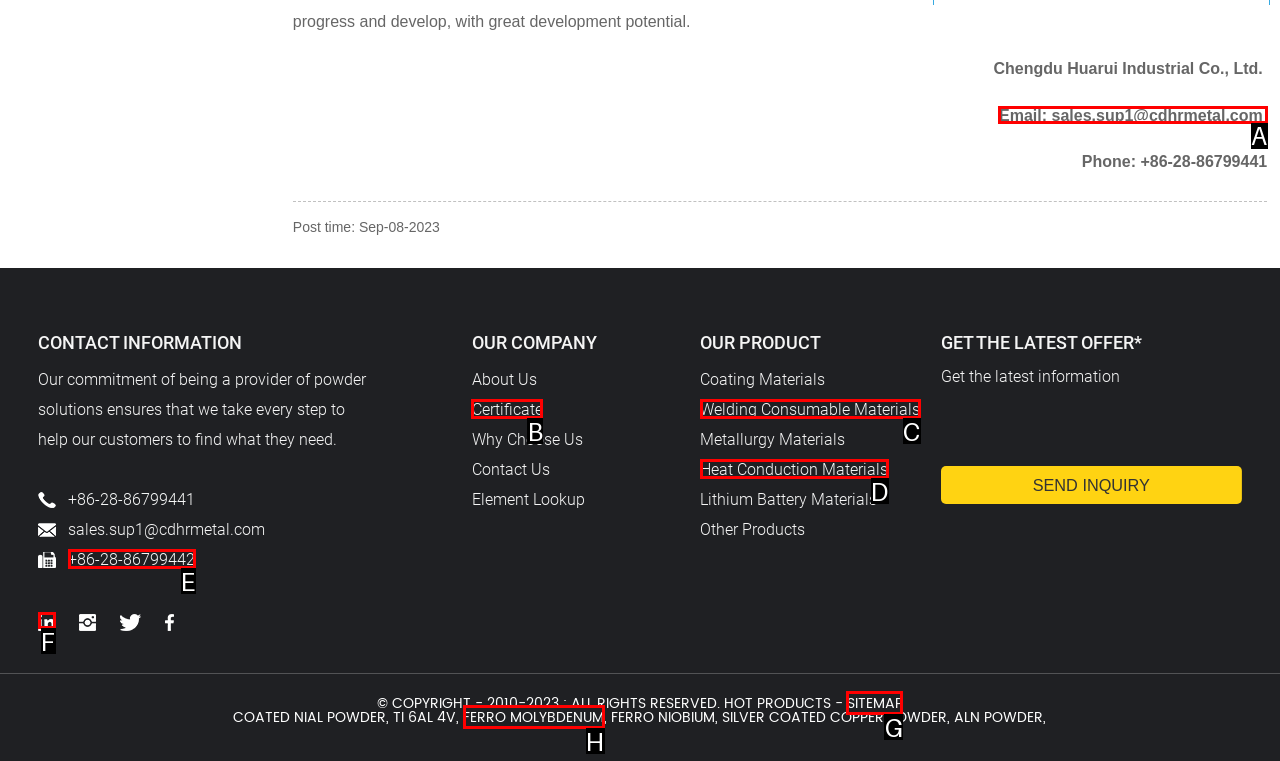Point out which HTML element you should click to fulfill the task: View company contact information.
Provide the option's letter from the given choices.

A